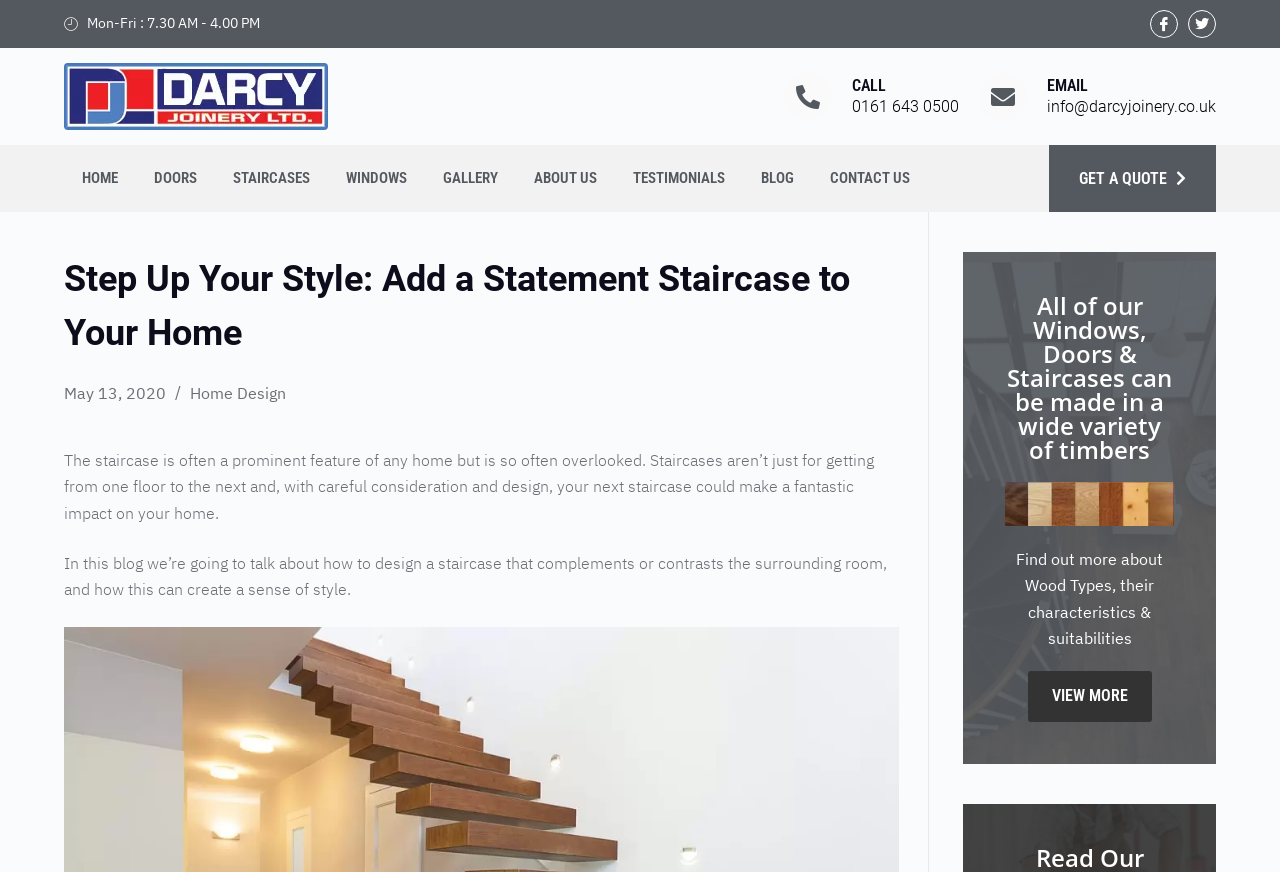Could you highlight the region that needs to be clicked to execute the instruction: "Reply"?

None